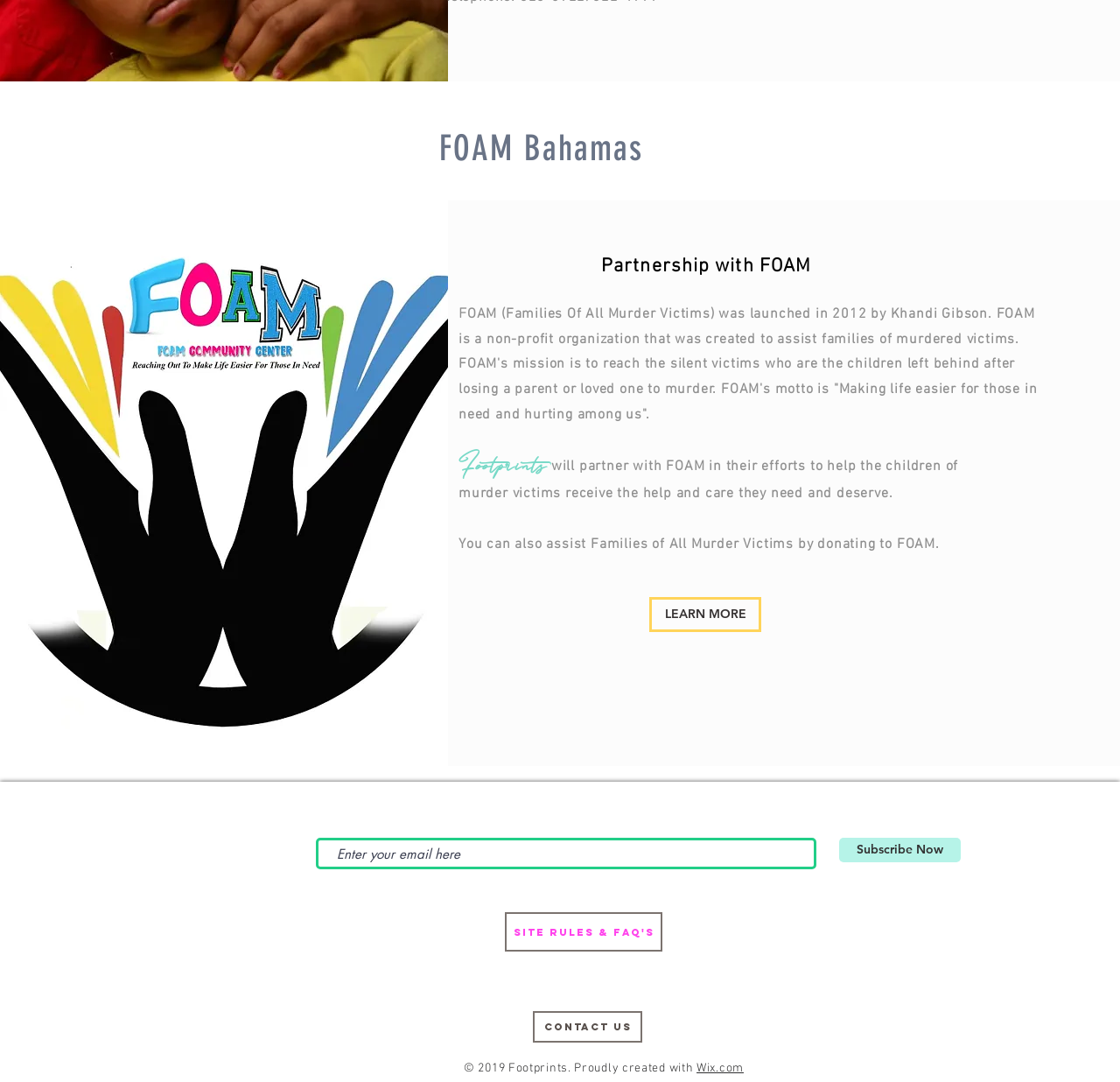Locate the bounding box of the UI element described by: "LEARN MORE" in the given webpage screenshot.

[0.58, 0.552, 0.68, 0.584]